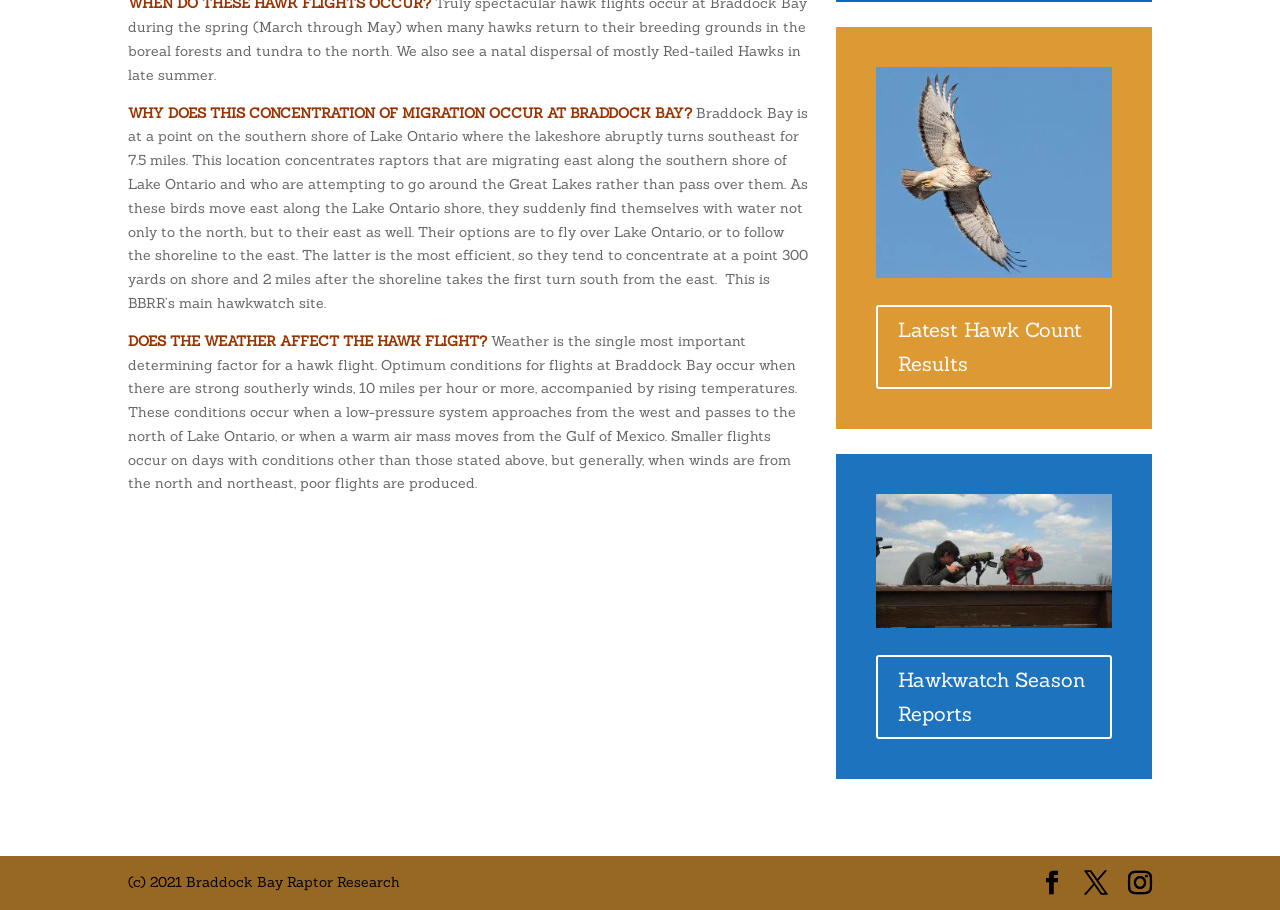Determine the bounding box coordinates for the UI element described. Format the coordinates as (top-left x, top-left y, bottom-right x, bottom-right y) and ensure all values are between 0 and 1. Element description: alt="Red-tailed Hawk soar (ZS)"

[0.684, 0.262, 0.869, 0.282]